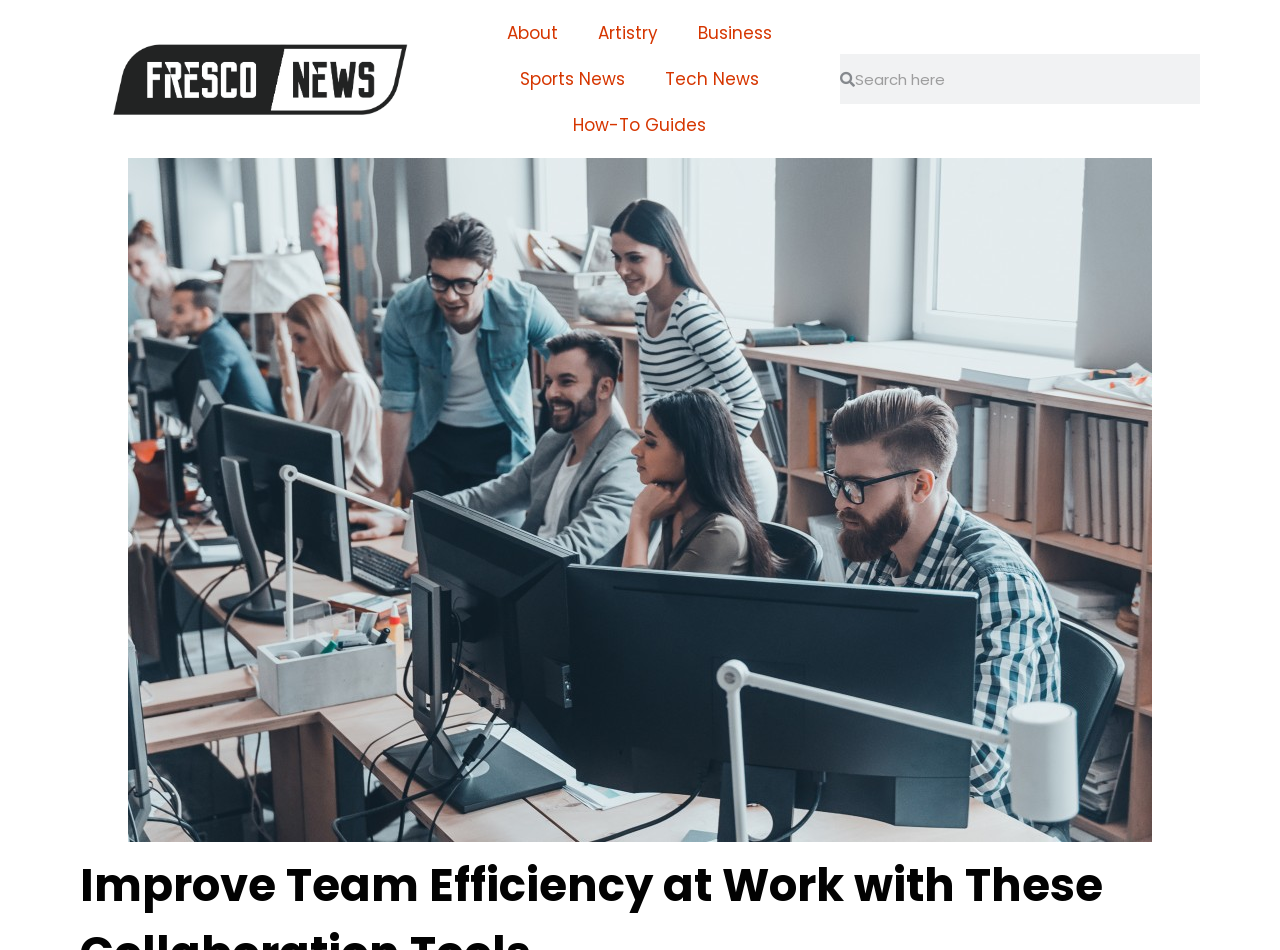Show the bounding box coordinates for the HTML element as described: "parent_node: Search name="s" placeholder="Search here"".

[0.668, 0.057, 0.937, 0.109]